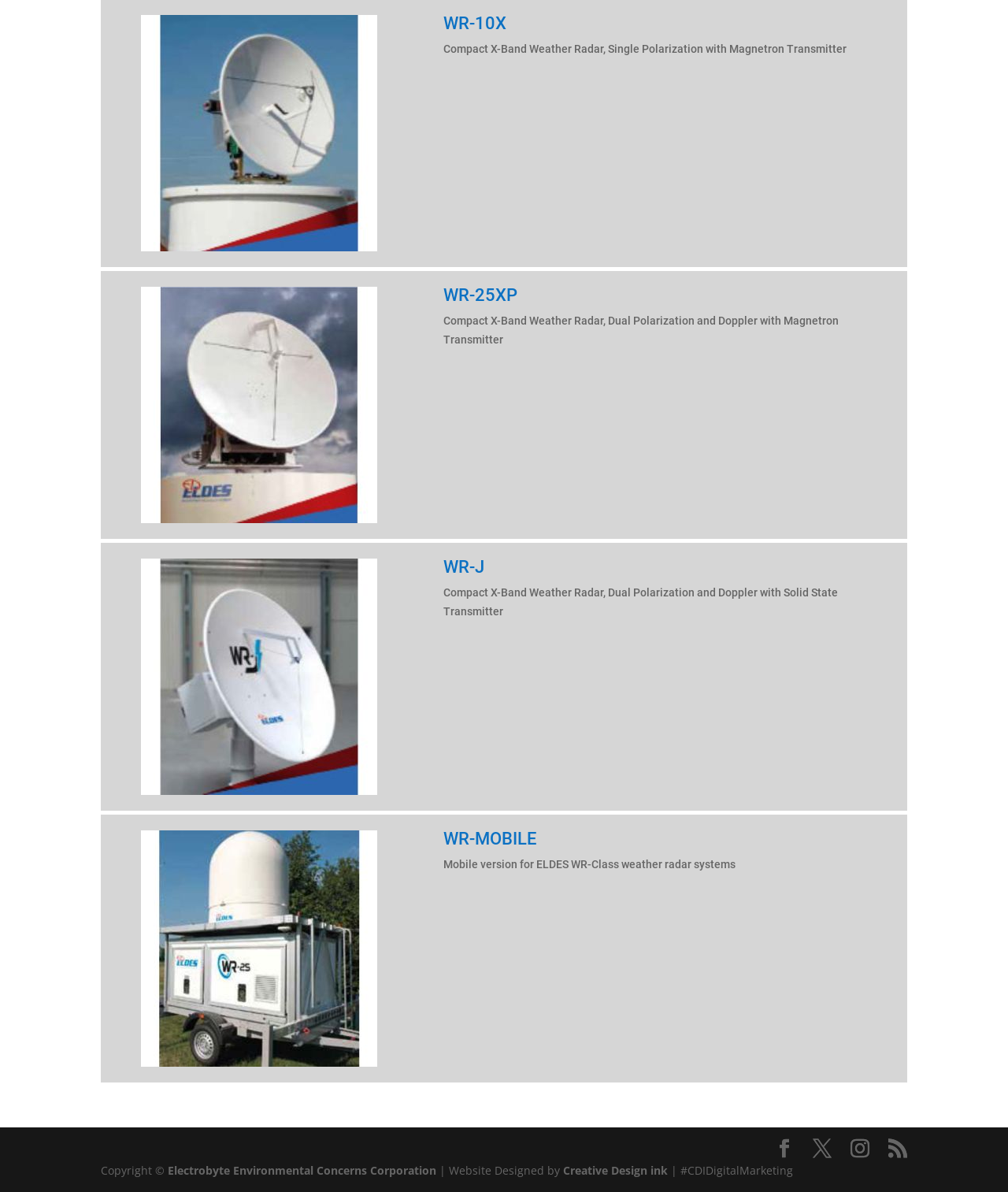Bounding box coordinates are specified in the format (top-left x, top-left y, bottom-right x, bottom-right y). All values are floating point numbers bounded between 0 and 1. Please provide the bounding box coordinate of the region this sentence describes: Facebook

[0.769, 0.955, 0.788, 0.972]